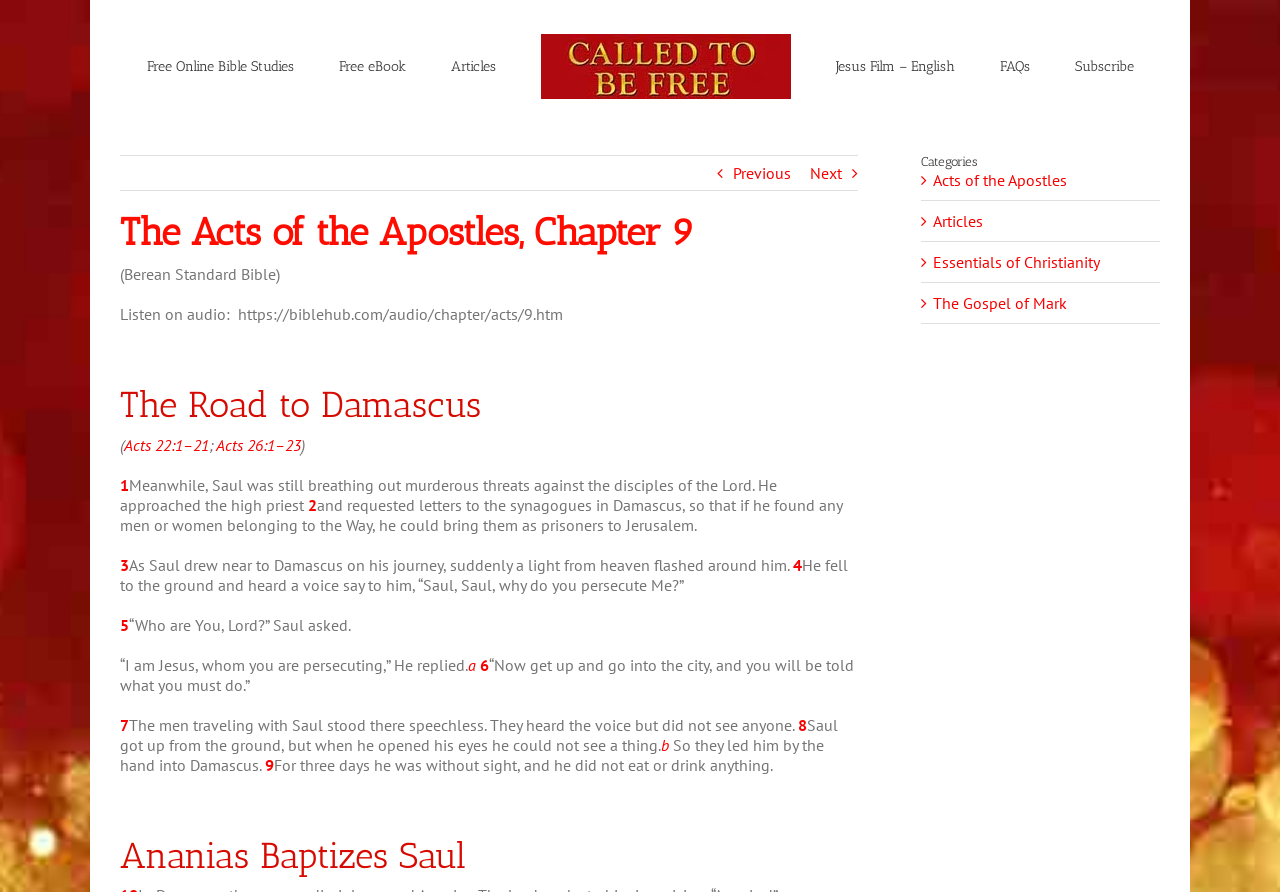Can you find the bounding box coordinates for the element to click on to achieve the instruction: "Go to the next page"?

[0.633, 0.175, 0.658, 0.213]